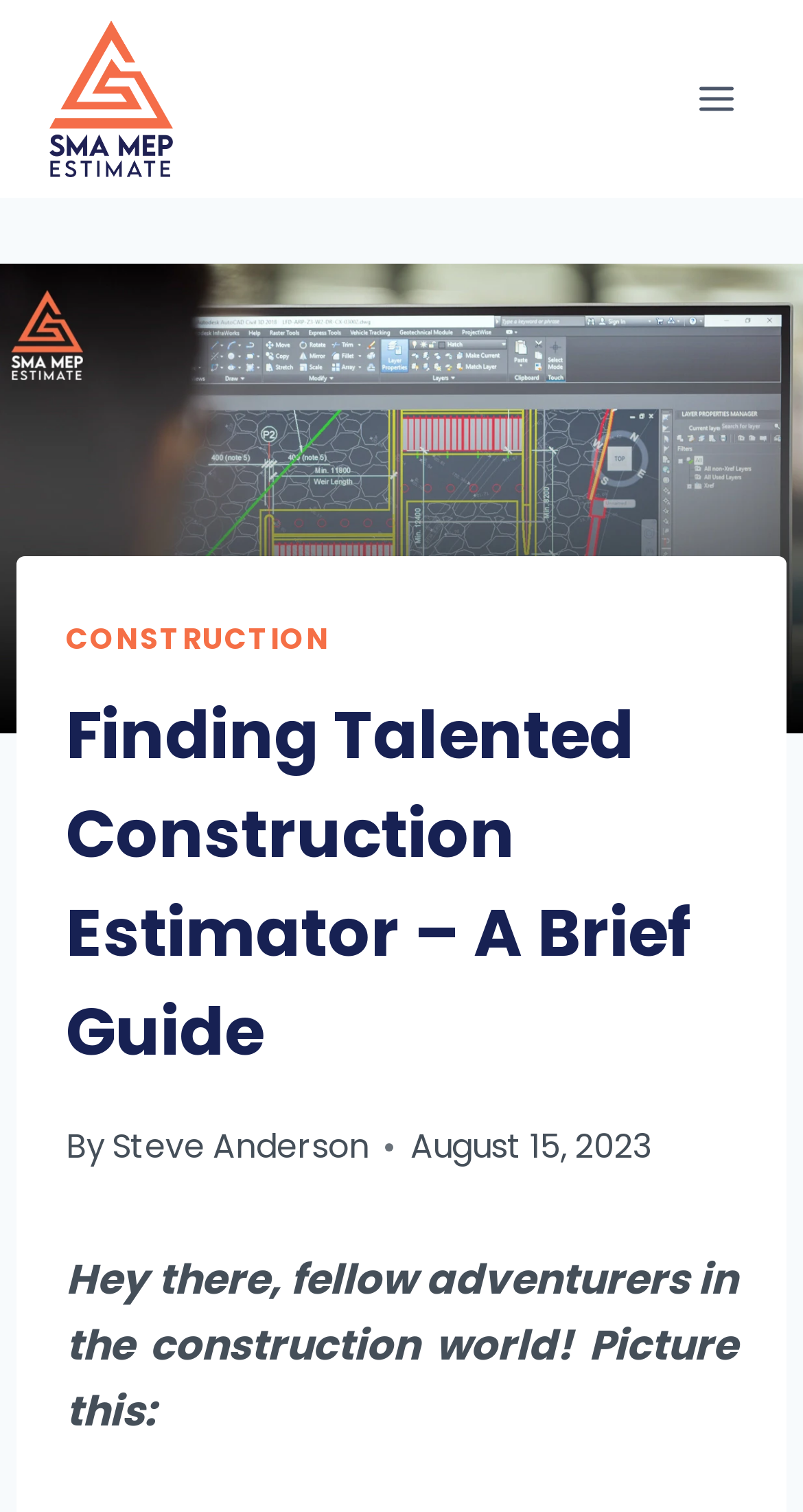Give a concise answer using one word or a phrase to the following question:
What is the tone of the article?

Informal